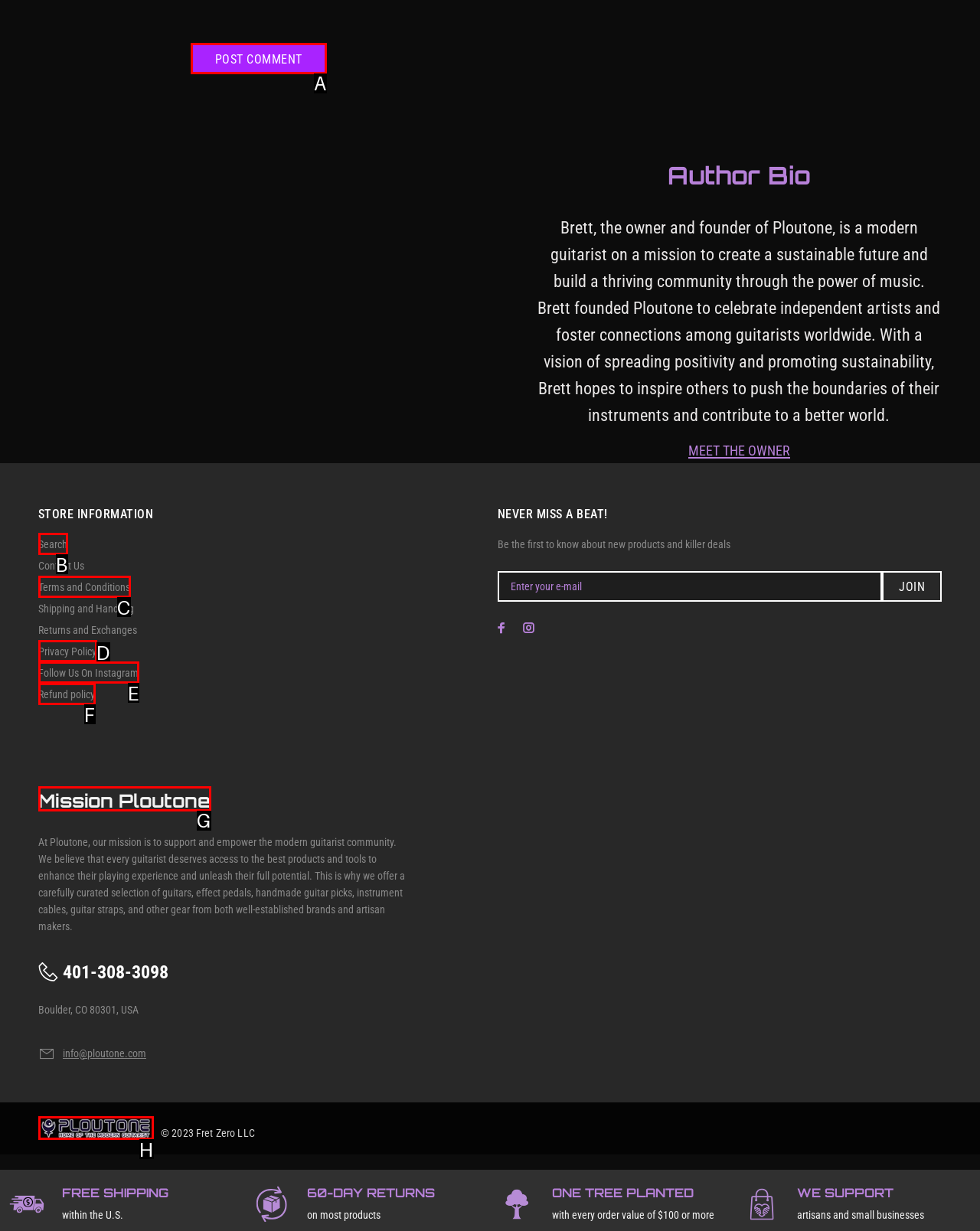Given the task: Click the 'POST COMMENT' button, indicate which boxed UI element should be clicked. Provide your answer using the letter associated with the correct choice.

A